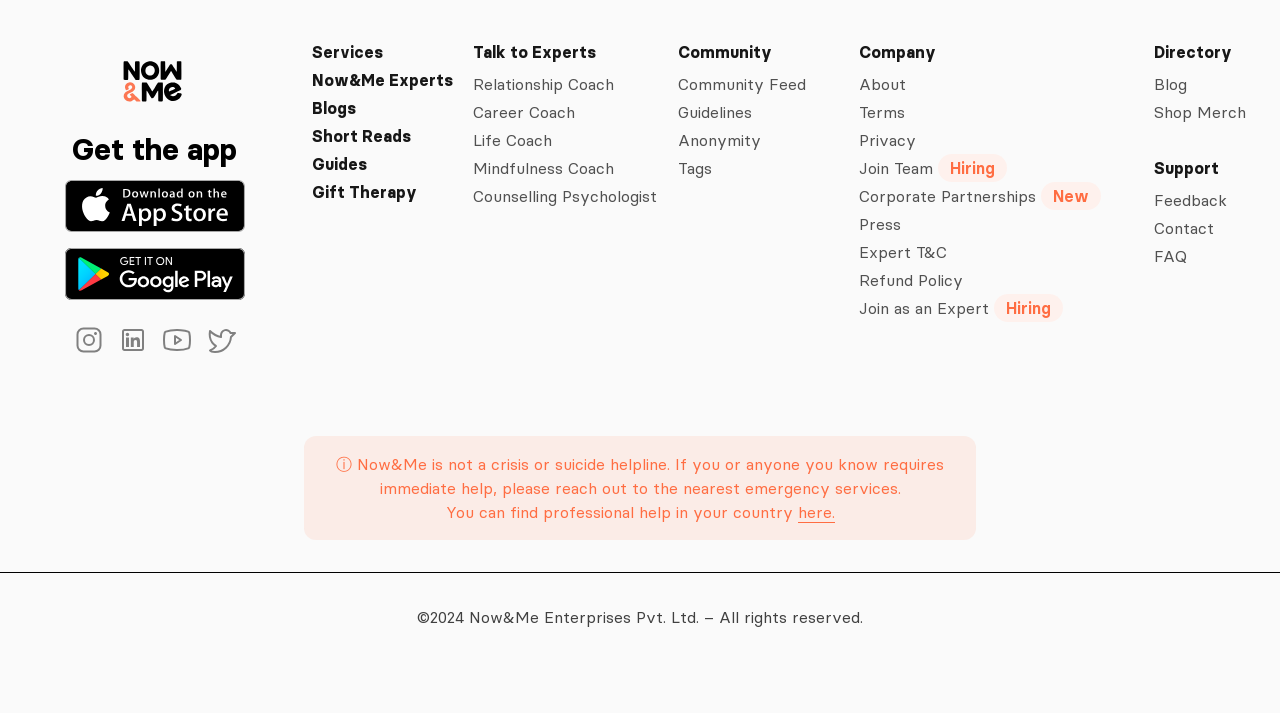Indicate the bounding box coordinates of the element that must be clicked to execute the instruction: "Get it on Google Play". The coordinates should be given as four float numbers between 0 and 1, i.e., [left, top, right, bottom].

[0.051, 0.348, 0.191, 0.421]